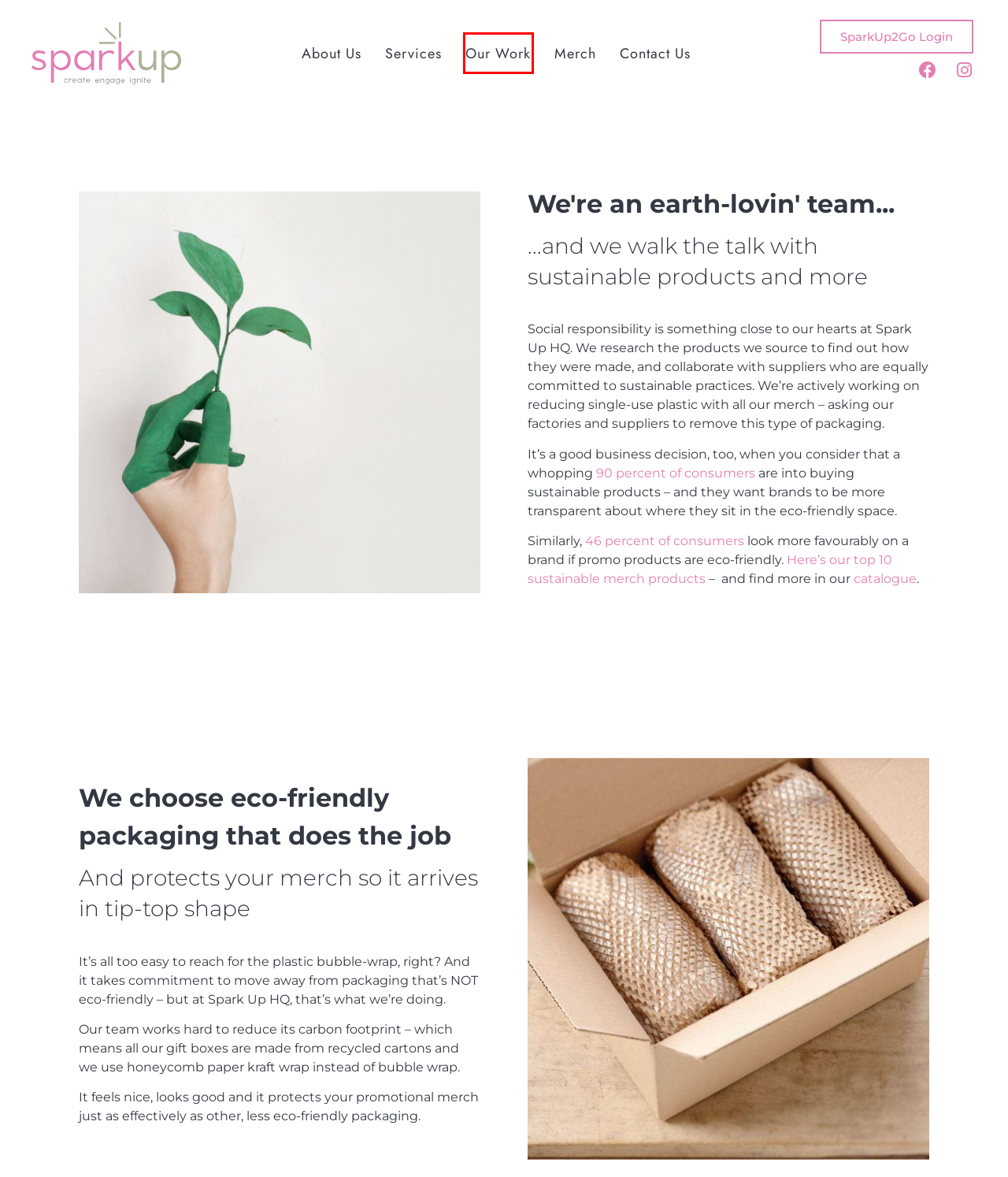Given a webpage screenshot featuring a red rectangle around a UI element, please determine the best description for the new webpage that appears after the element within the bounding box is clicked. The options are:
A. Our work | Spark Up | Creative merchandise agency | Sydney
B. 10 sustainable promotional products we love for 2022 | Sparkup
C. Promotional branded merch | Spark Up
D. Contact Us | Sparkup Creative Communications Agency
E. Ninety per cent of Australian consumers want sustainable products | Consumers | The Fifth Estate
F. 2020 ASI Global Ad Impressions Study Highlights
G. Login
H. Spark Up | Creative | Branded merch | Storage and fulfilment

A